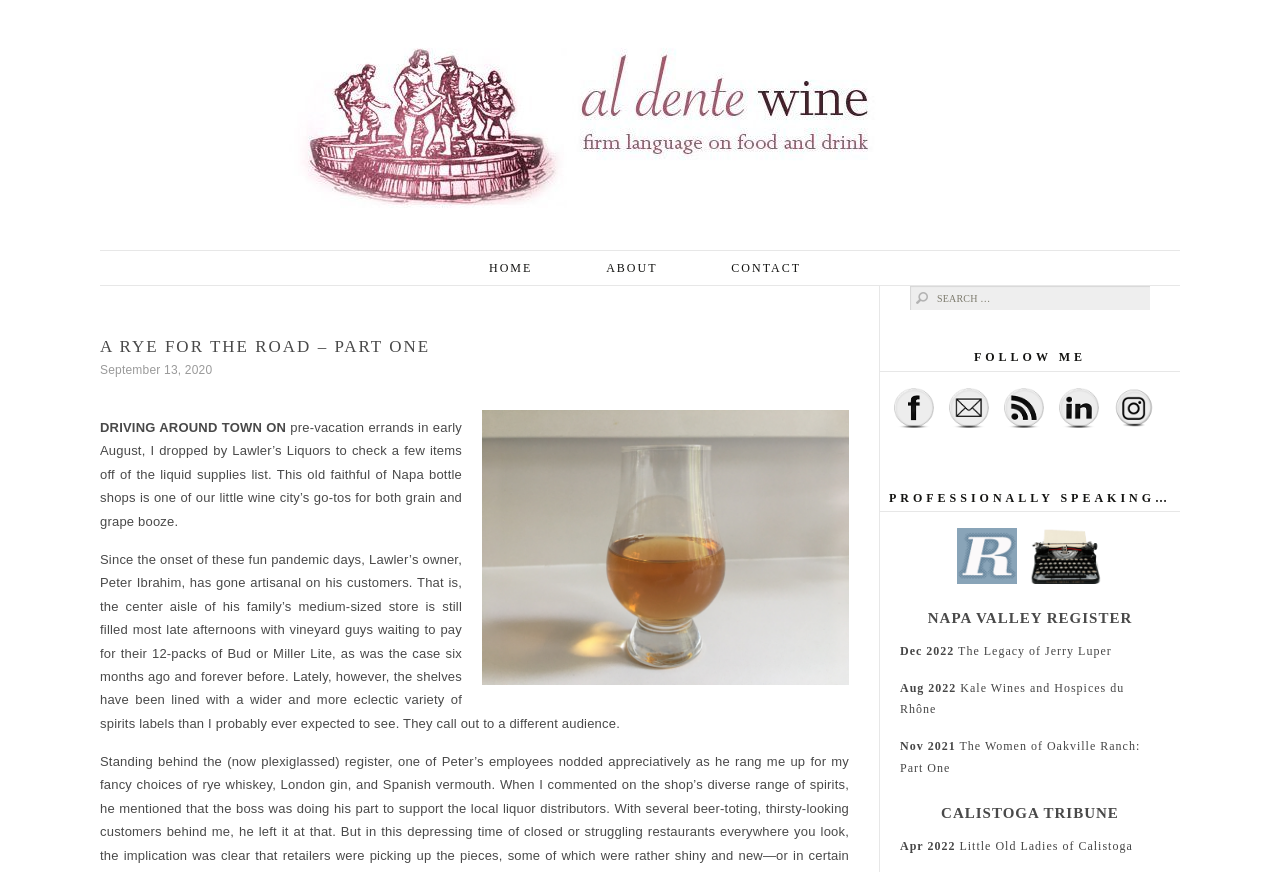Give a detailed explanation of the elements present on the webpage.

The webpage is about a wine blog, specifically an article titled "A Rye for the Road – Part One". At the top, there is a navigation menu with links to "HOME", "ABOUT", and "CONTACT". Below the navigation menu, there is a heading with the title of the article, followed by a timestamp indicating that the article was posted on September 13, 2020.

The main content of the article is divided into several paragraphs, which describe the author's experience visiting Lawler's Liquors, a wine shop in Napa Valley. The text discusses the shop's owner, Peter Ibrahim, and the variety of spirits labels available in the store.

On the right side of the page, there is a search bar with a label "Search for:". Below the search bar, there are links to follow the blog on Facebook, by email, and through RSS. There are also images associated with each of these links.

Further down the page, there is a section titled "PROFESSIONALLY SPEAKING…", which appears to be a list of publications that the author has written for. There are images of logos from the Napa Valley Register and the Calistoga Tribune, as well as links to specific articles published in these outlets.

Overall, the webpage has a clean and organized layout, with a focus on the article's content and easy navigation to other sections of the blog.